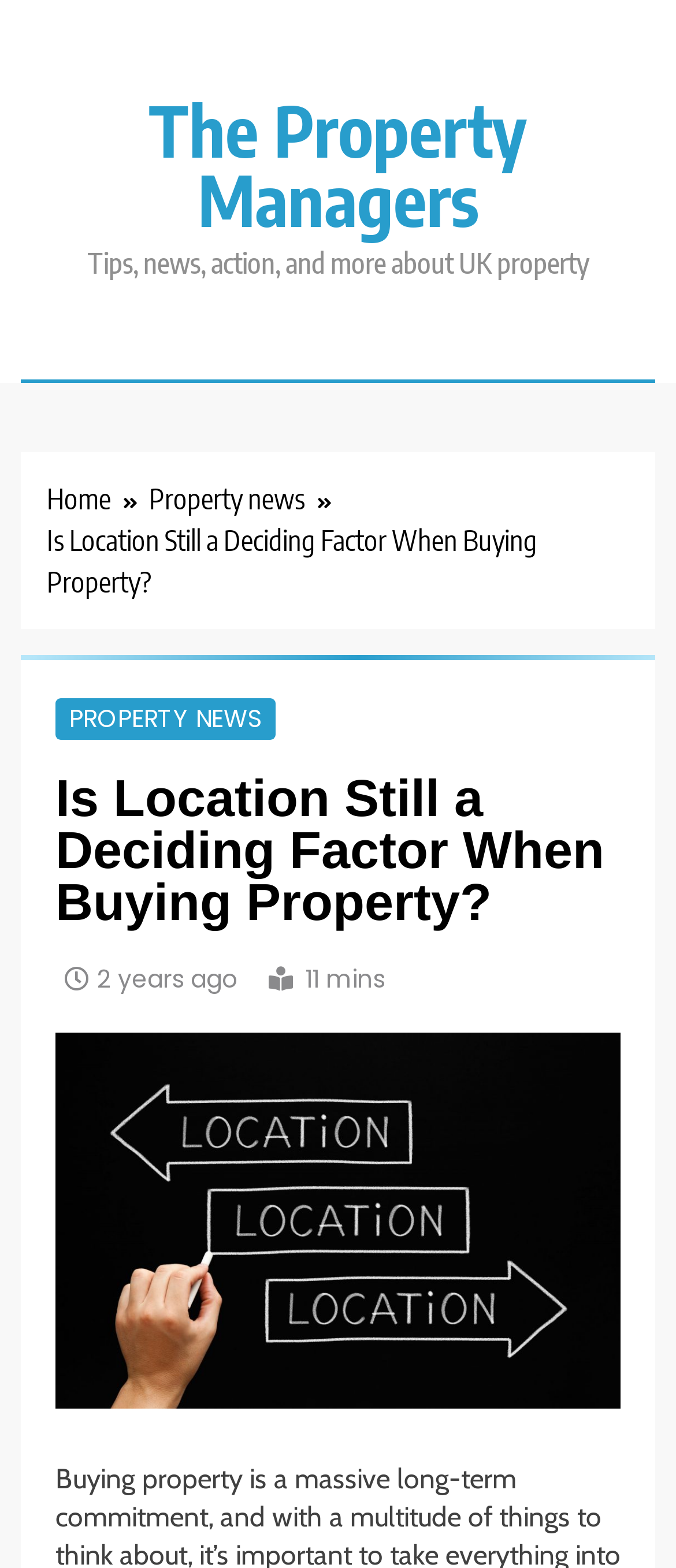Identify and provide the text of the main header on the webpage.

Is Location Still a Deciding Factor When Buying Property?